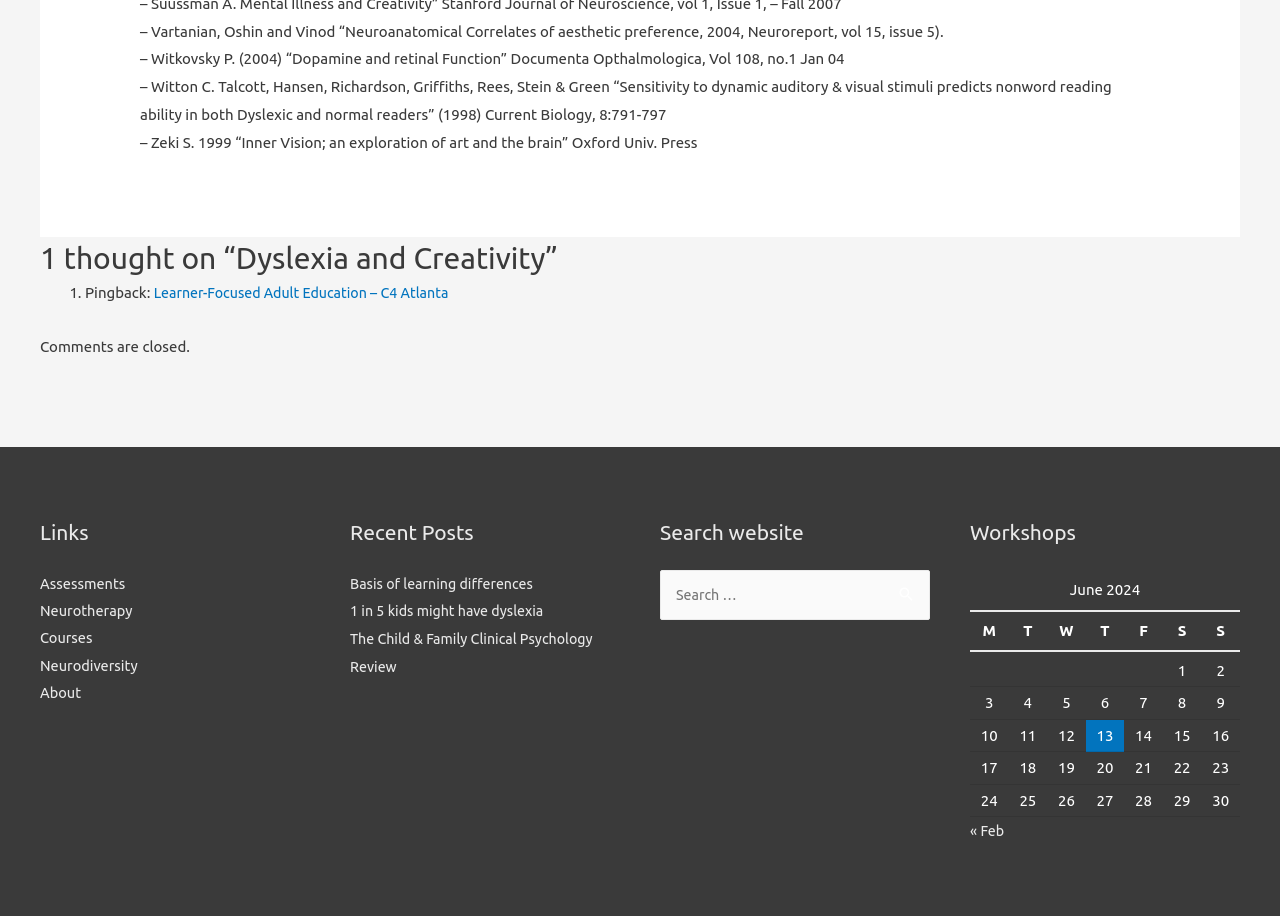Answer the question with a single word or phrase: 
What is the title of the blog post?

Dyslexia and Creativity